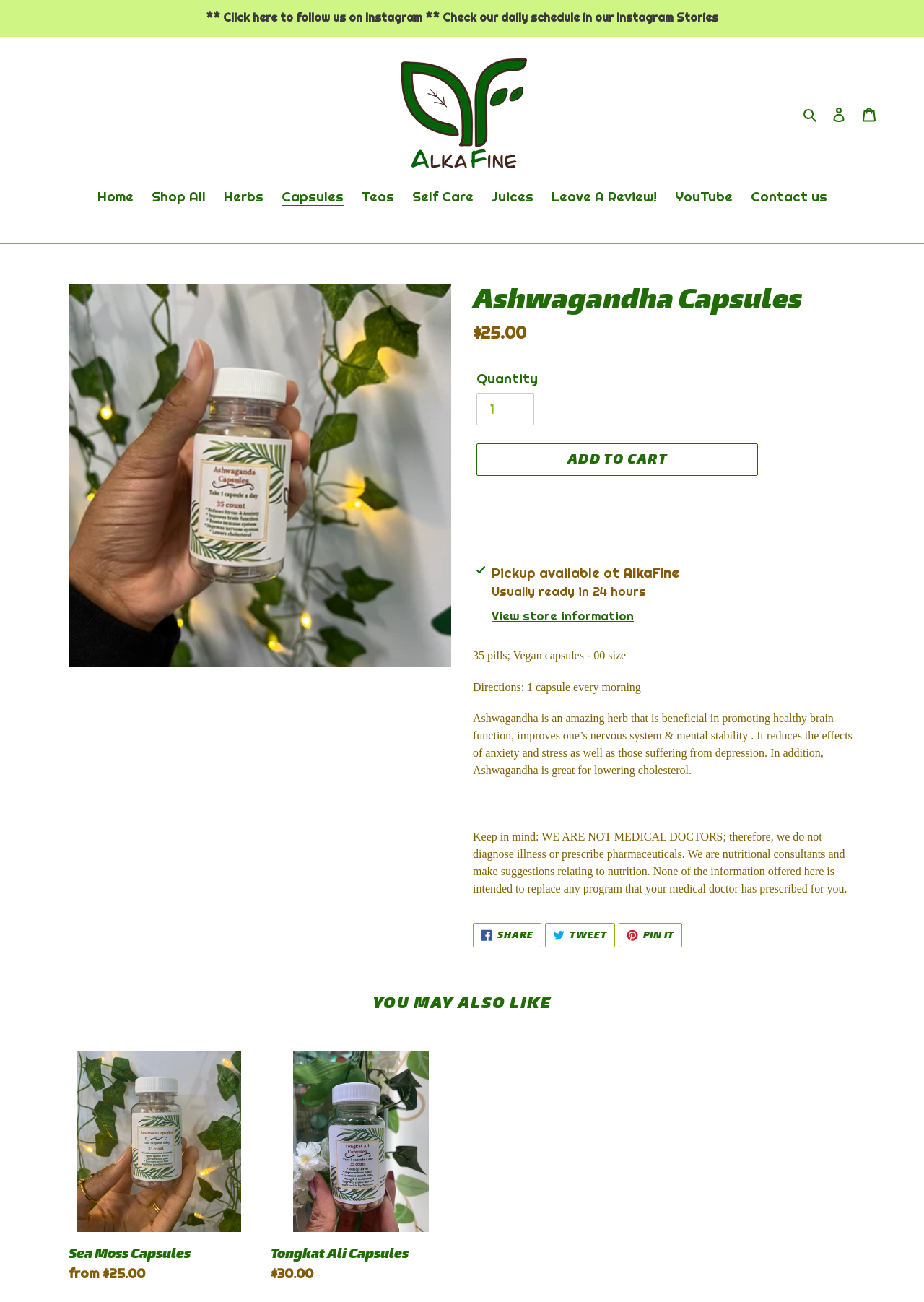Respond to the question below with a single word or phrase:
What is the brand name of the product?

AlkaFine